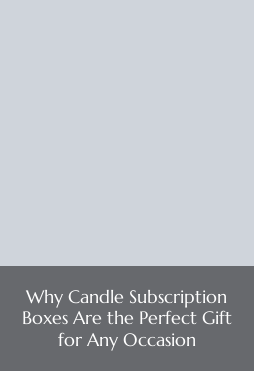Answer the question below in one word or phrase:
What is the purpose of candle subscription boxes according to the title?

Perfect gift for any occasion